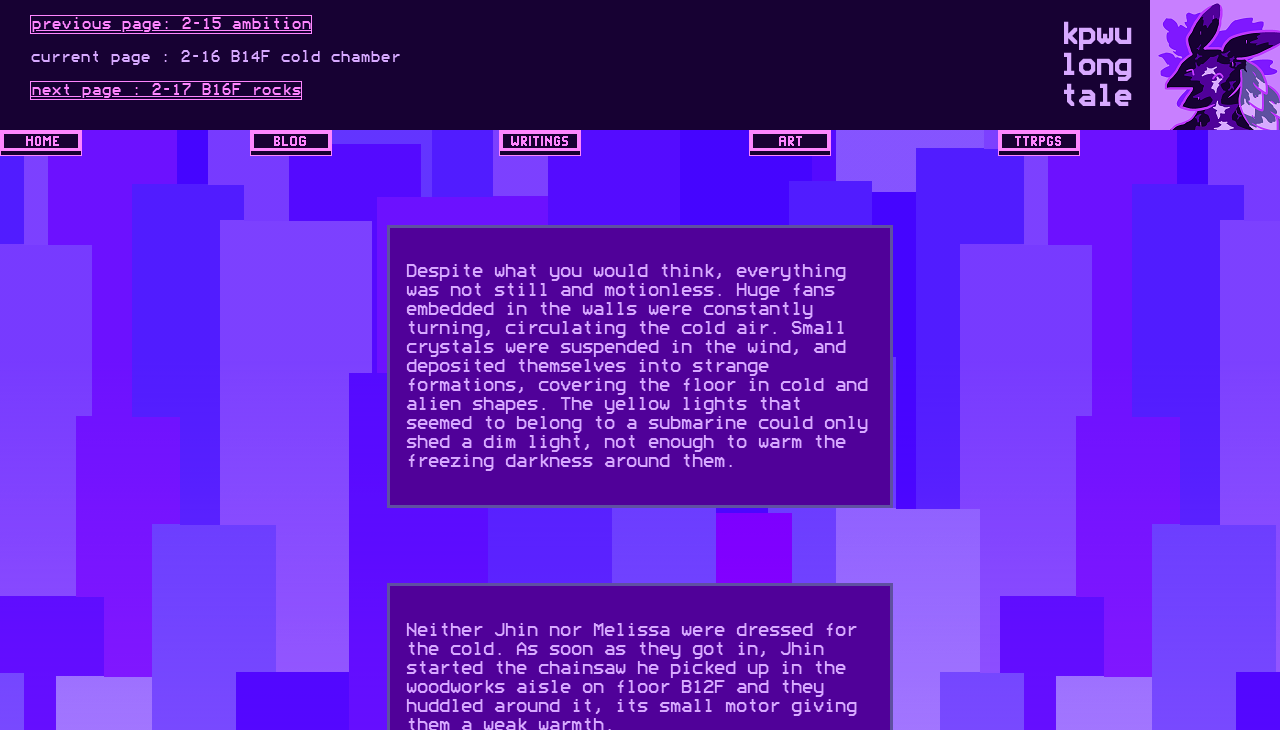What is the environment described in the passage?
Your answer should be a single word or phrase derived from the screenshot.

cold and dark